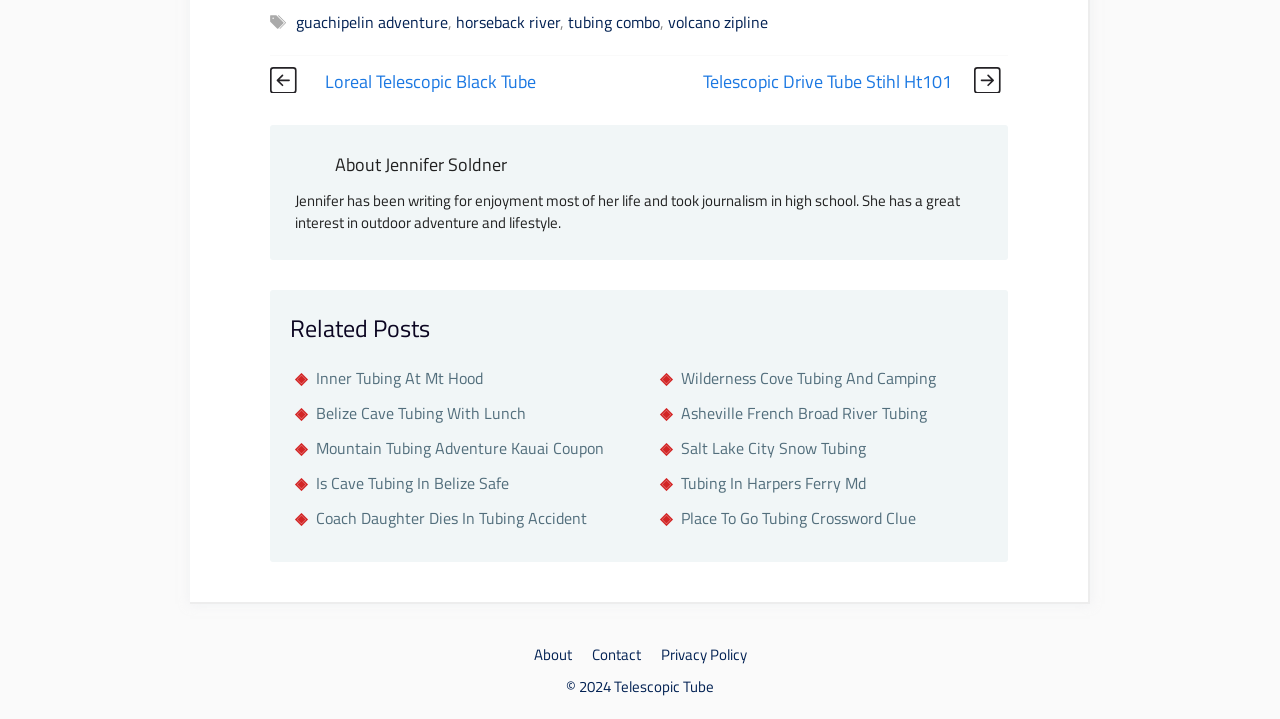Find the bounding box coordinates for the HTML element specified by: "Contact".

[0.462, 0.894, 0.5, 0.926]